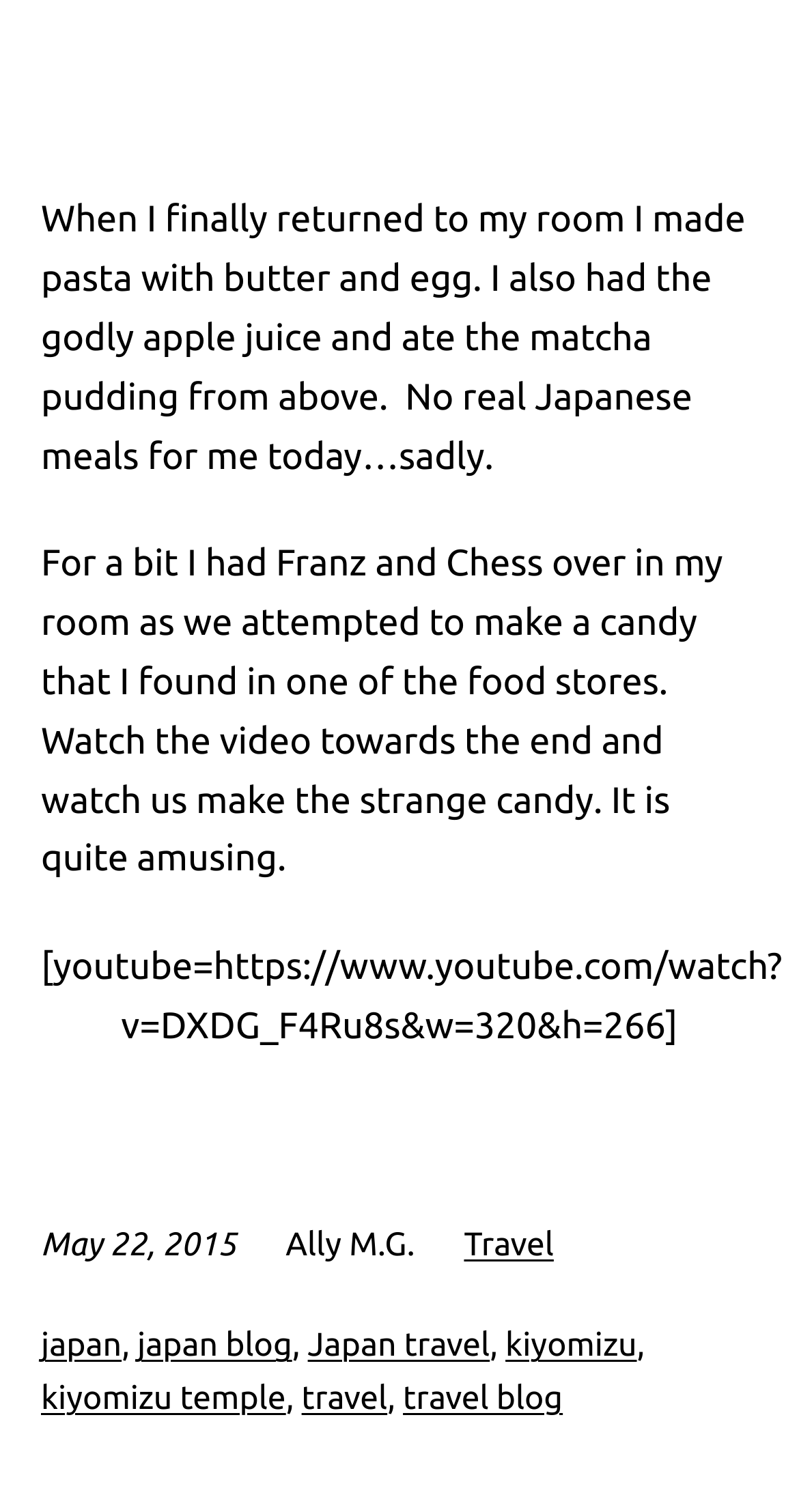What is the date of the blog post?
Kindly give a detailed and elaborate answer to the question.

The date of the blog post is mentioned at the bottom of the webpage, next to the author's name. It is written as 'May 22, 2015'.